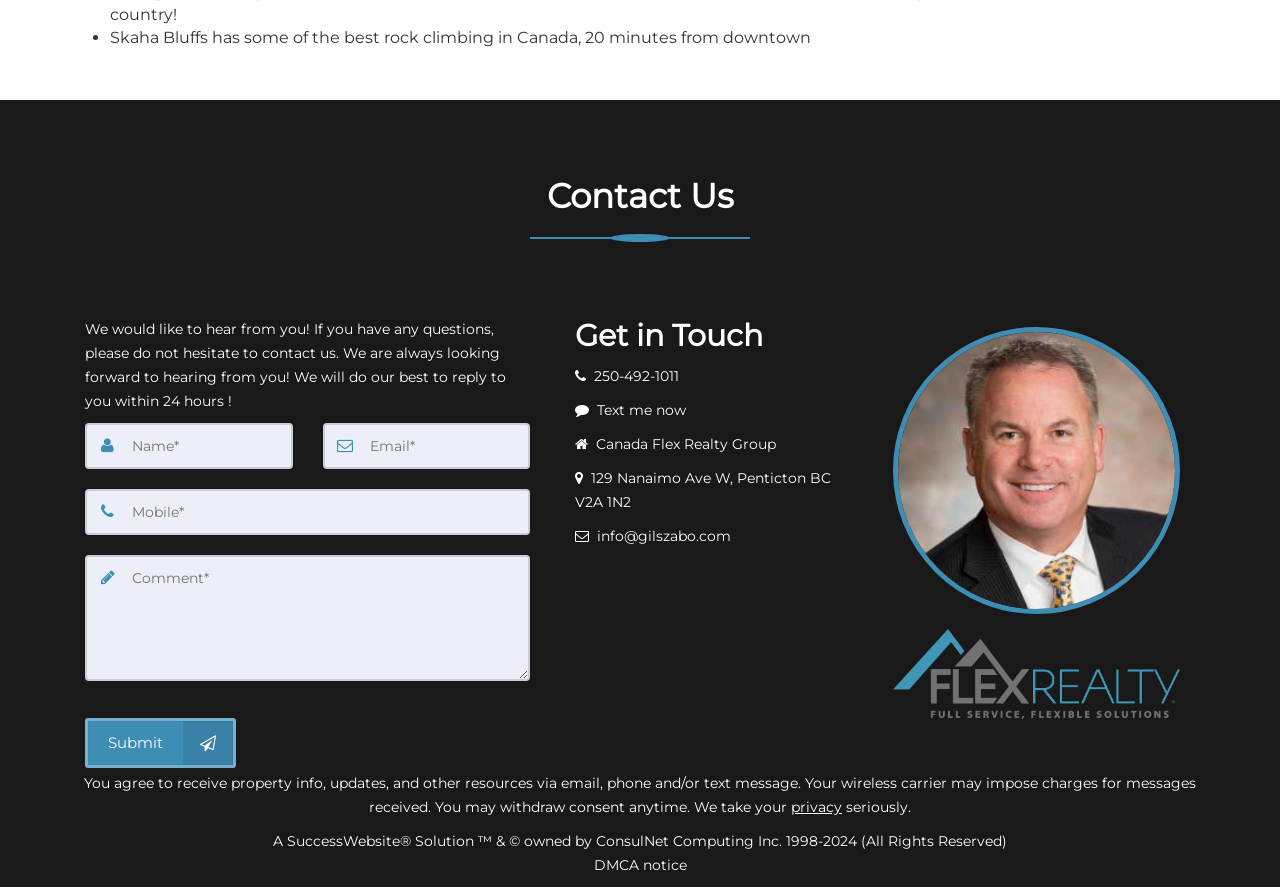Pinpoint the bounding box coordinates of the clickable area necessary to execute the following instruction: "Call the agent". The coordinates should be given as four float numbers between 0 and 1, namely [left, top, right, bottom].

[0.449, 0.41, 0.674, 0.437]